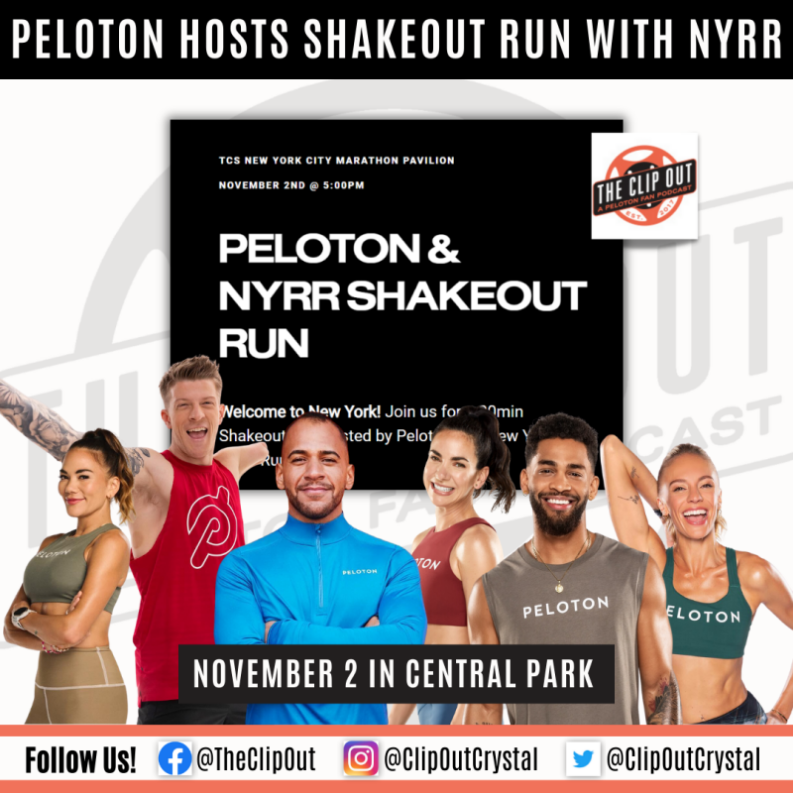What is the duration of the shakeout run?
Based on the image content, provide your answer in one word or a short phrase.

30 minutes